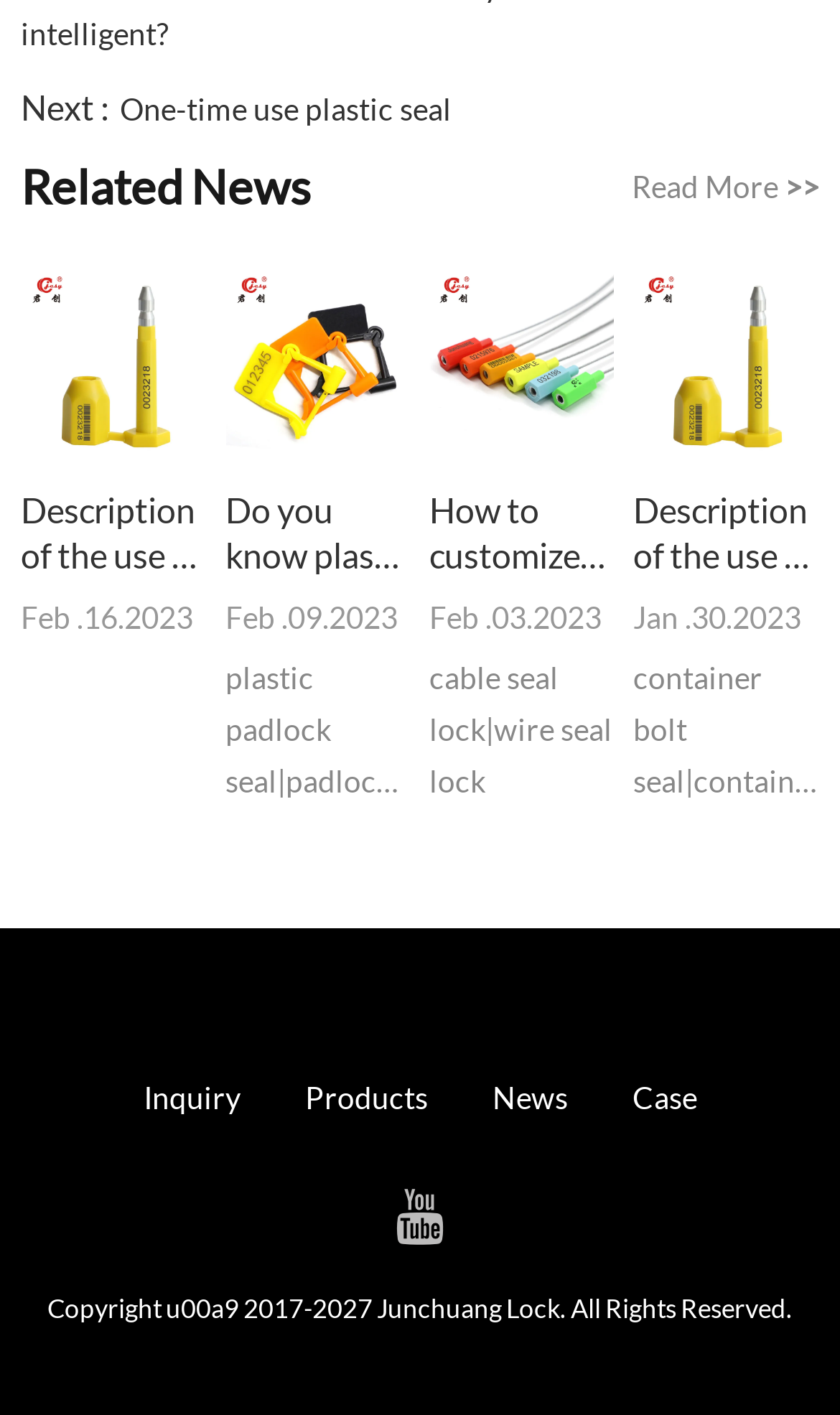Locate the bounding box of the UI element described by: "Products" in the given webpage screenshot.

[0.363, 0.75, 0.509, 0.803]